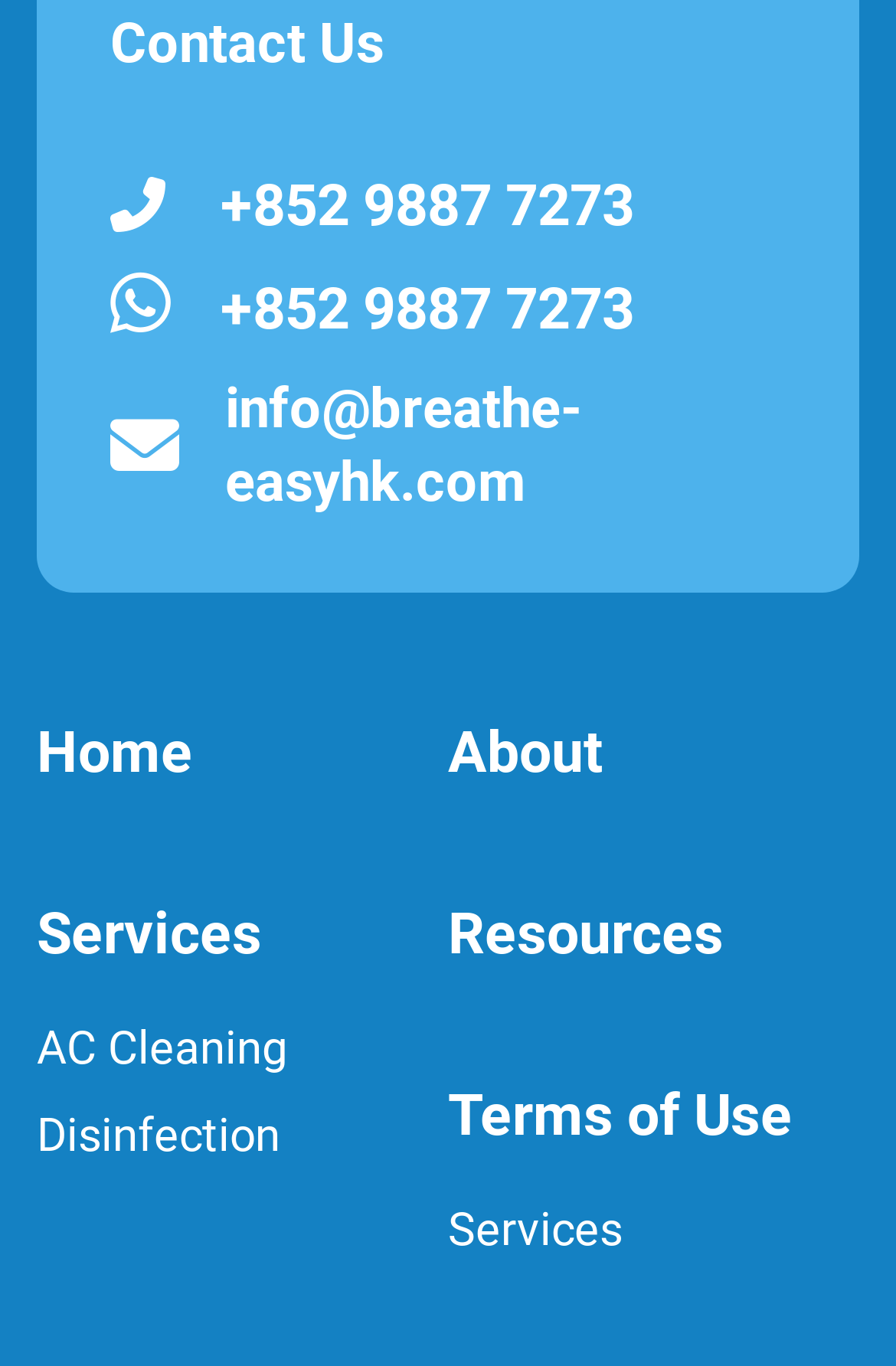Determine the bounding box for the UI element described here: "About".

[0.5, 0.526, 0.672, 0.574]